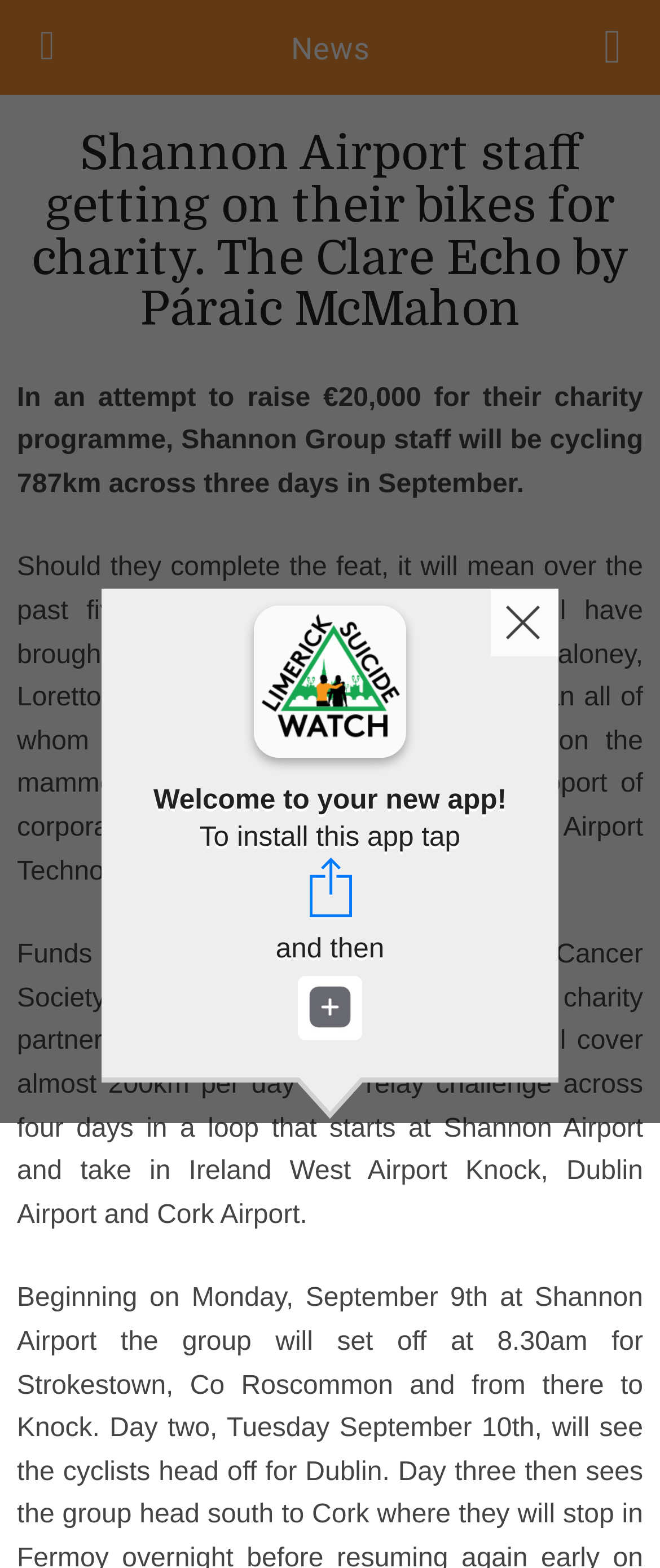Explain in detail what is displayed on the webpage.

The webpage appears to be an article about a charity event organized by Shannon Group staff. At the top right corner, there is a "Close" button and a link to "News". On the top right edge, there is a button with an icon. 

Below the top navigation, there is a heading that reads "Shannon Airport staff getting on their bikes for charity. The Clare Echo by Páraic McMahon". Underneath the heading, there are three paragraphs of text that describe the charity event. The first paragraph explains the goal of the event, which is to raise €20,000 for their charity programme. The second paragraph mentions the participants and the sponsors of the event. The third paragraph describes the charity partners and the cycling route.

To the right of the second paragraph, there is an image. Below the third paragraph, there is a section that appears to be a tutorial on how to install an app, with three images and three lines of text.